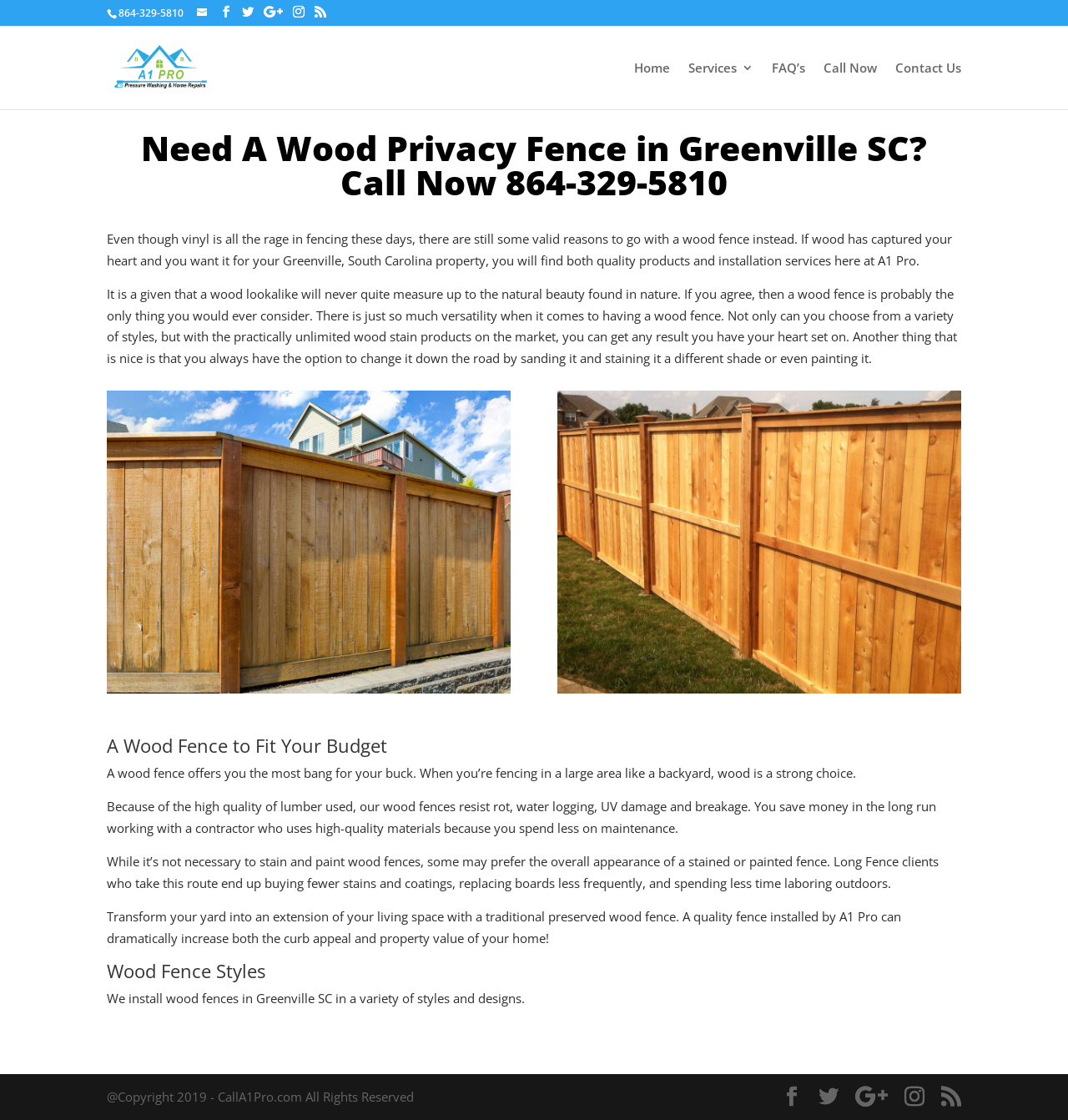Refer to the screenshot and answer the following question in detail:
What is the benefit of choosing a wood fence?

I found this answer by reading the article on the webpage, which states that 'A wood fence offers you the most bang for your buck.' This implies that wood fences are a cost-effective option.